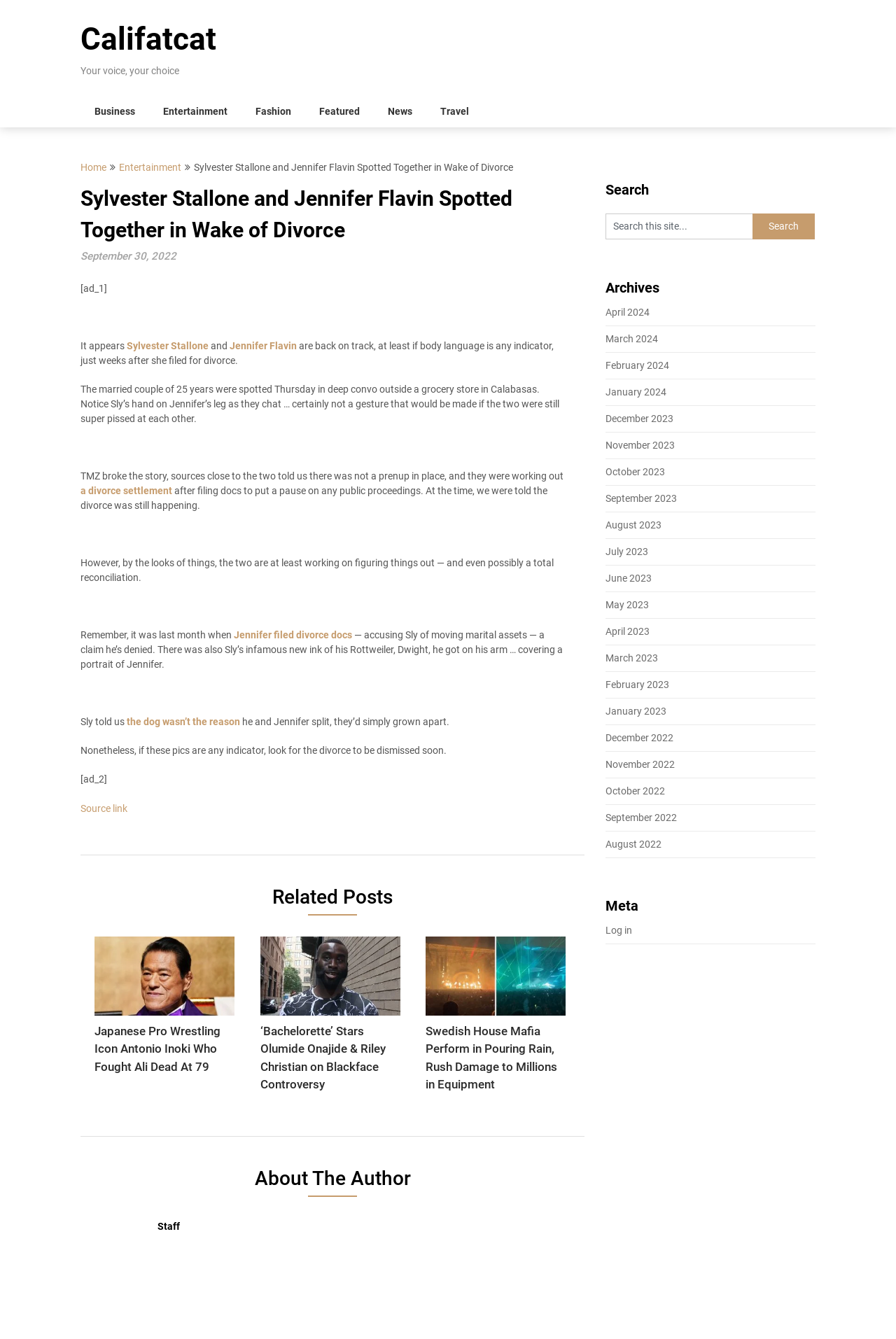Locate the bounding box coordinates of the element to click to perform the following action: 'View related posts'. The coordinates should be given as four float values between 0 and 1, in the form of [left, top, right, bottom].

[0.105, 0.66, 0.637, 0.684]